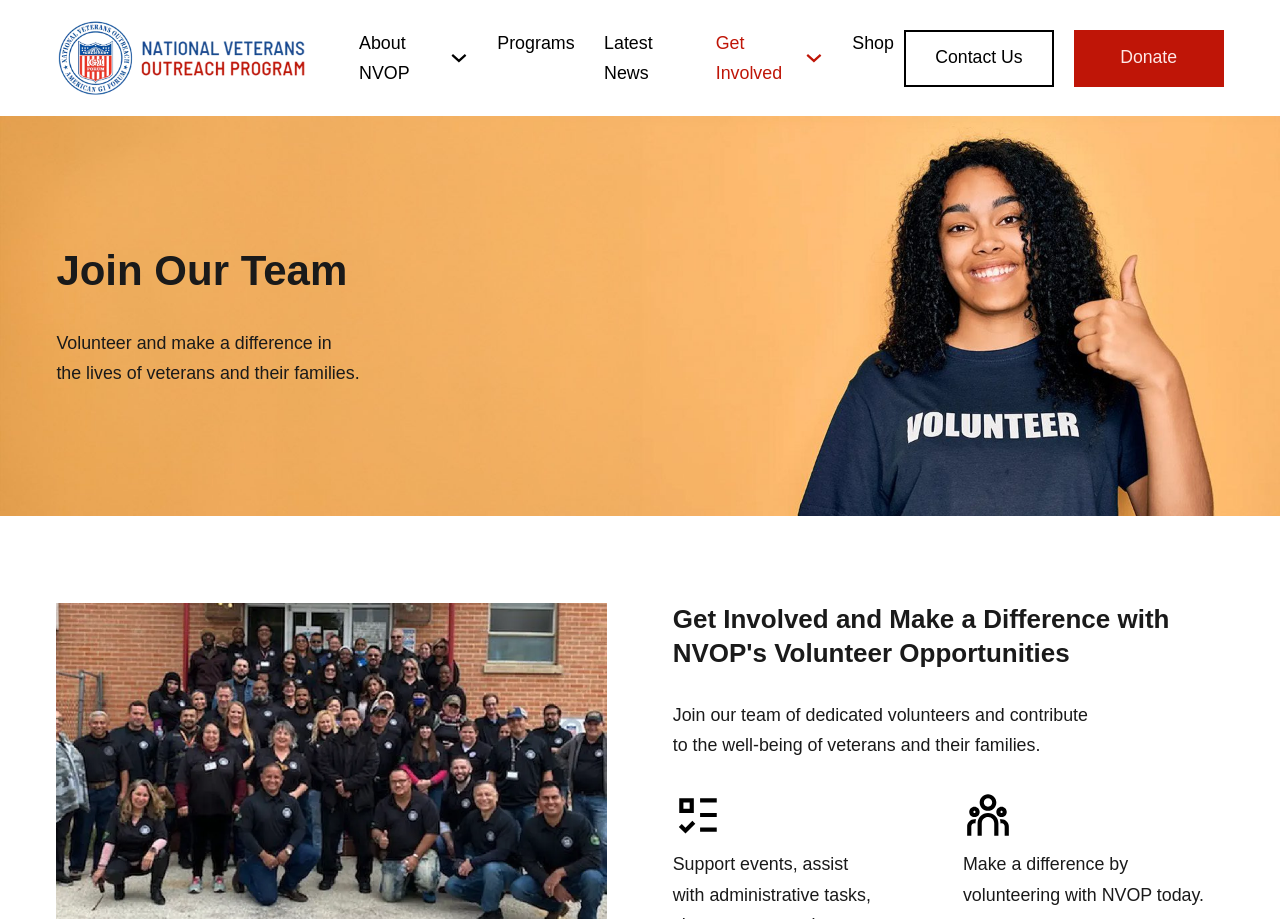Answer the following in one word or a short phrase: 
Is there a call to action on the webpage?

Yes